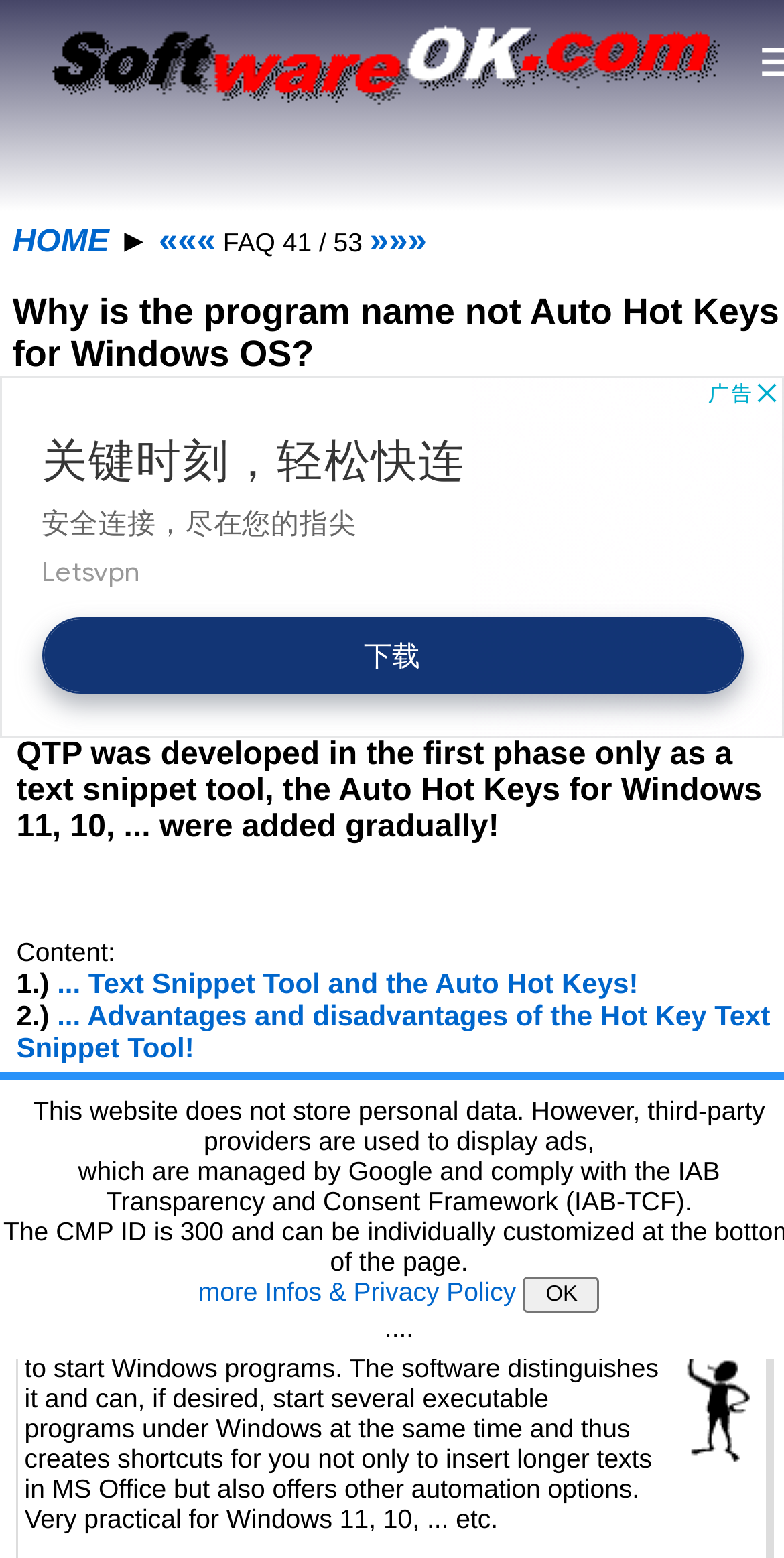What is the advantage of using QTP's hot key text snippet tool? Using the information from the screenshot, answer with a single word or phrase.

Creates shortcuts